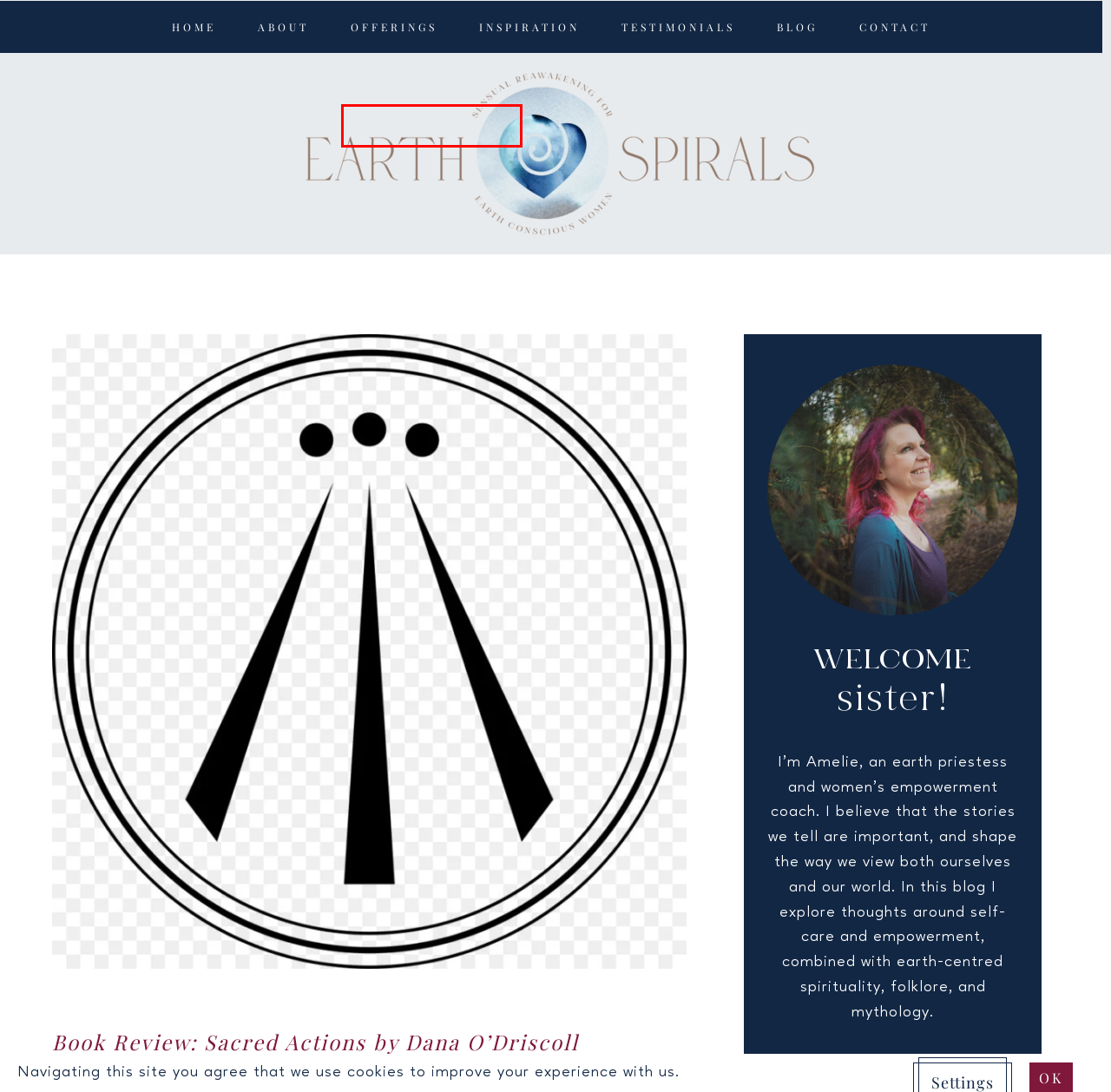You have a screenshot showing a webpage with a red bounding box around a UI element. Choose the webpage description that best matches the new page after clicking the highlighted element. Here are the options:
A. Contact - Earth Spirals
B. Home - Earth Spirals
C. Luminous - Earth Spirals
D. Aphrodite - Earth Spirals
E. Testimonials - Earth Spirals
F. Alchemy - Earth Spirals
G. Why an earth priestess - Earth Spirals
H. Discovery Session - Earth Spirals

D